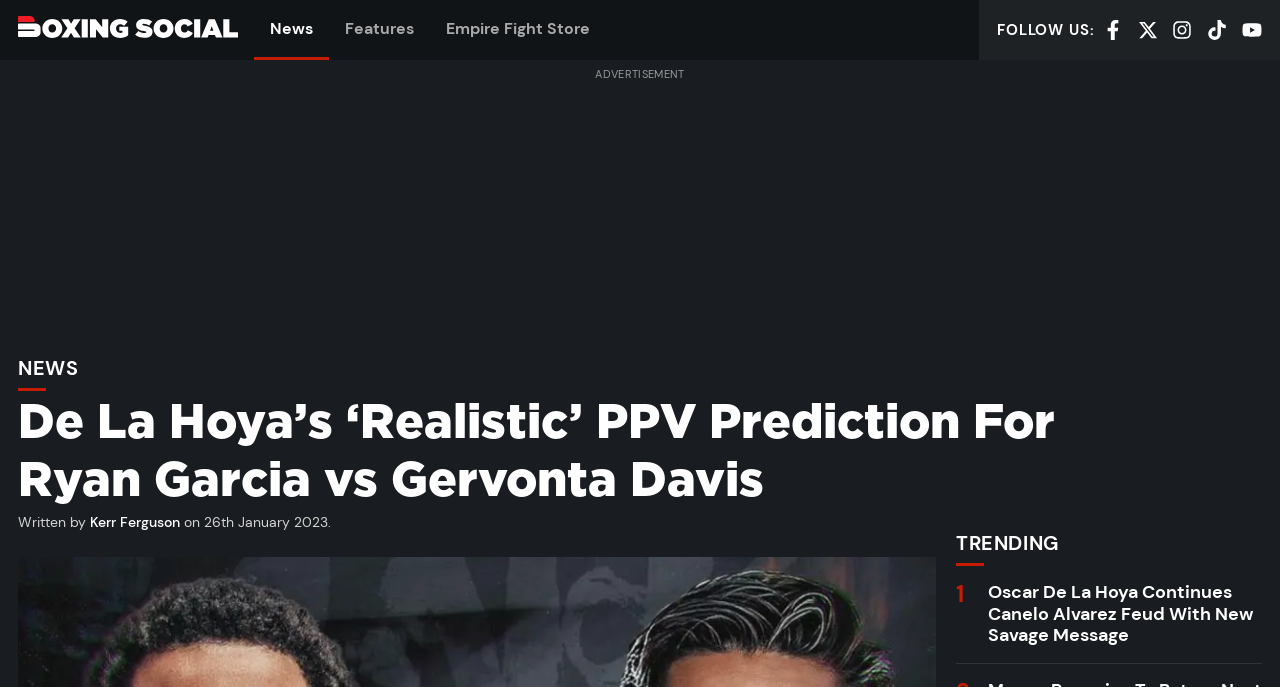Provide a short answer to the following question with just one word or phrase: What is the name of the website?

Boxing Social